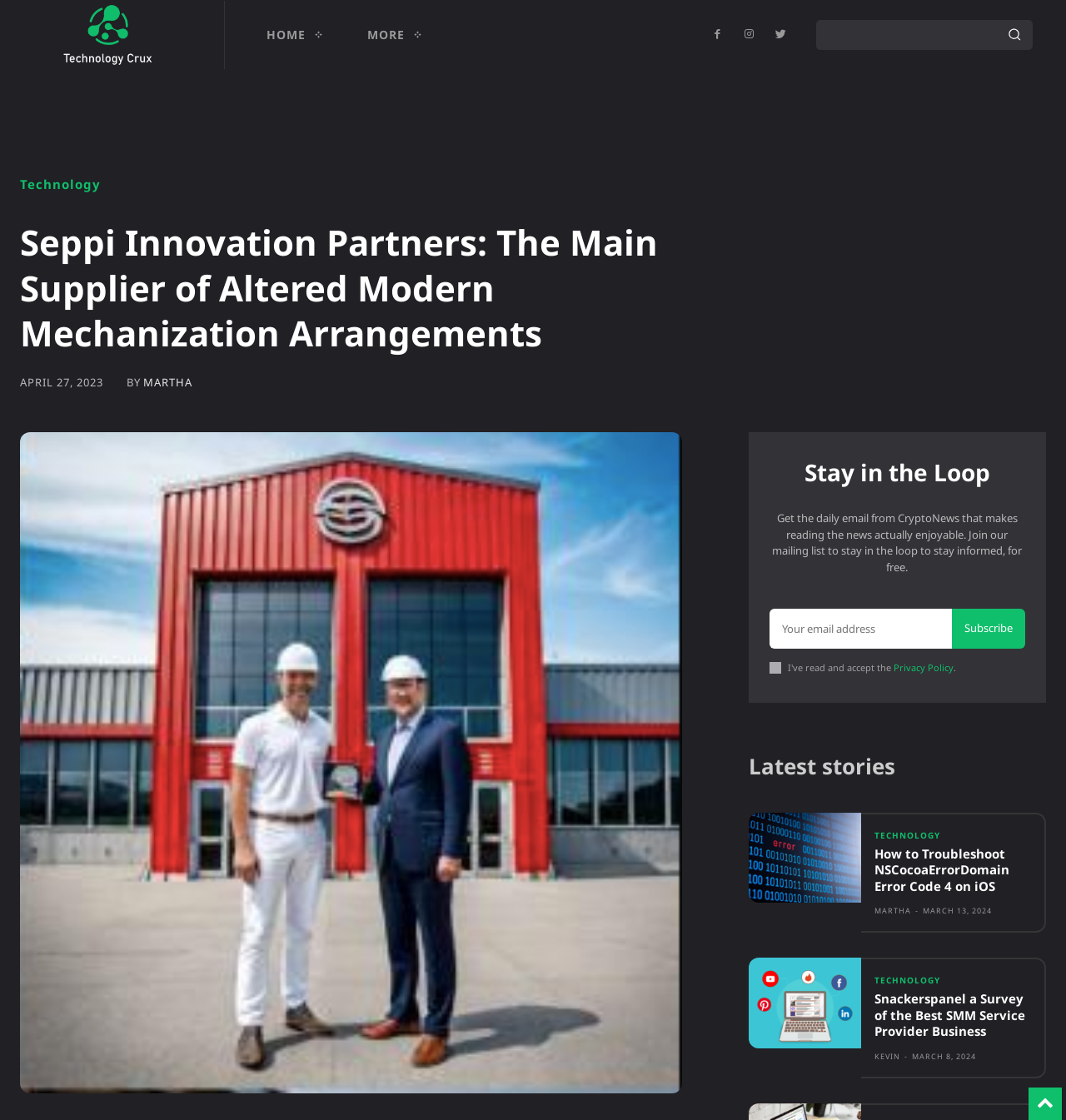Locate the coordinates of the bounding box for the clickable region that fulfills this instruction: "Learn more about Snackerspanel".

[0.702, 0.855, 0.808, 0.936]